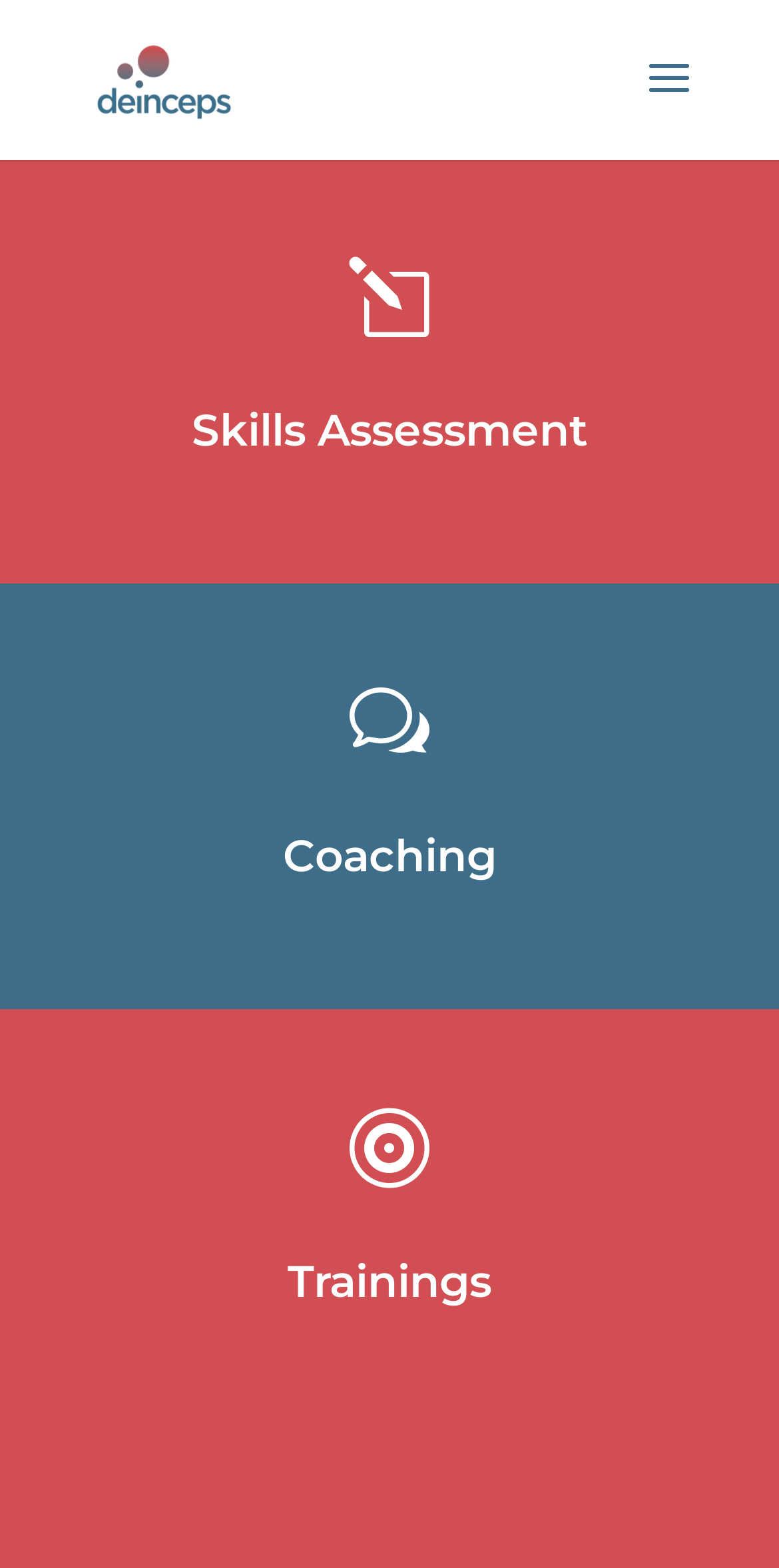Are the links 'Skills Assessment', 'Coaching', and 'Trainings' clickable?
Use the image to answer the question with a single word or phrase.

Yes